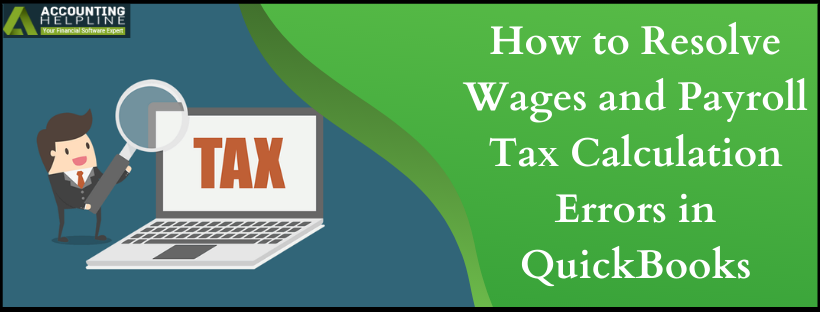Describe all the elements and aspects of the image comprehensively.

The image features a visually engaging graphic aimed at addressing issues related to payroll tax calculations in QuickBooks. It centers around a cheerful character in business attire, holding a magnifying glass, symbolizing the importance of carefully examining tax-related details. He stands beside a laptop displaying the word "TAX" prominently, highlighting the focus on payroll and tax calculations. The backdrop is divided into two vibrant sections: a soothing blue and a rich green, enhancing the overall appeal. The title, "How to Resolve Wages and Payroll Tax Calculation Errors in QuickBooks," is presented in clear, bold text, emphasizing the resourceful guidance provided for users looking to rectify payroll discrepancies. This graphic serves as an informative visual aid, reinforcing the message of the associated article on the One Stop QuickBooks Accounting Solutions website.